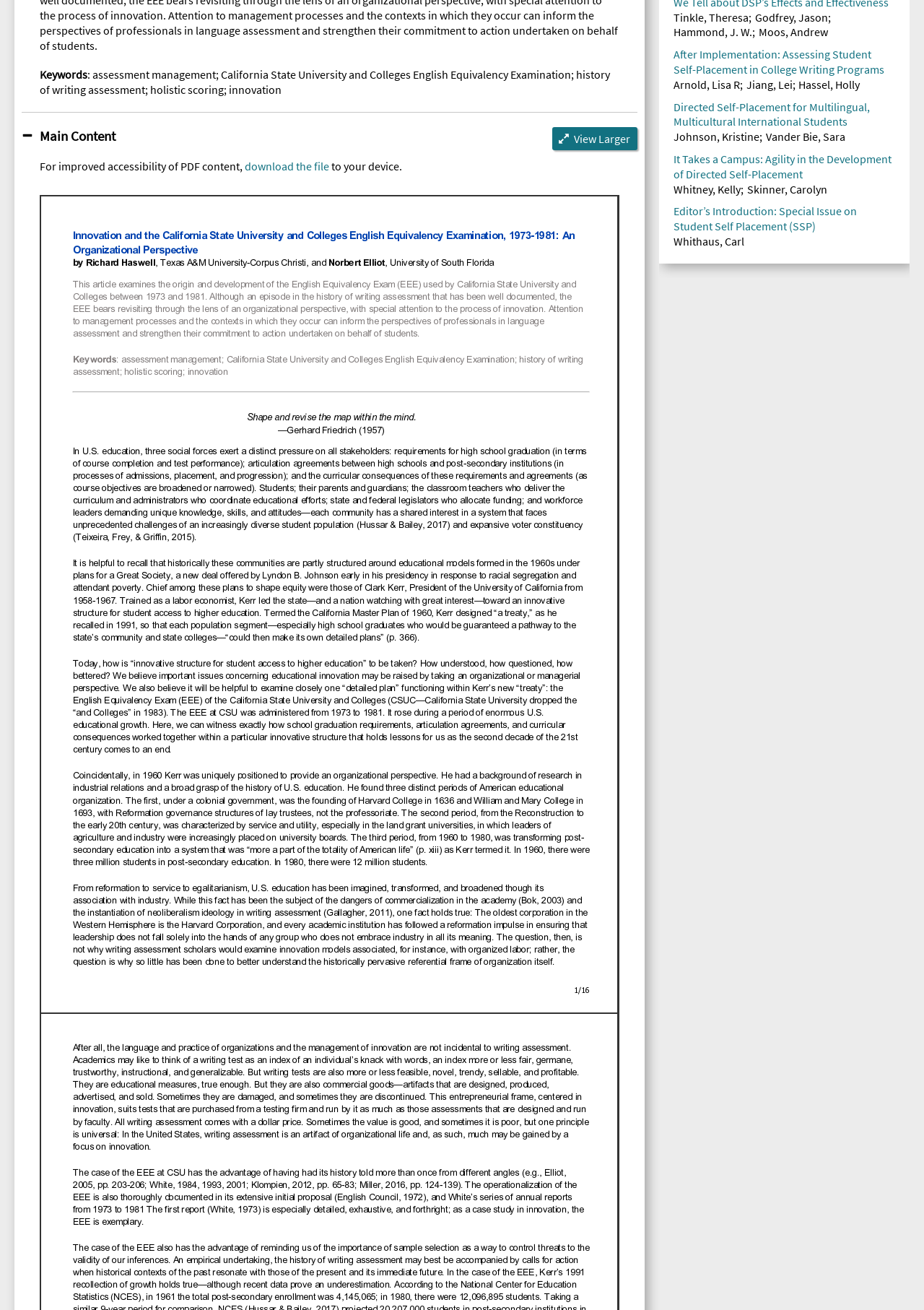Highlight the bounding box of the UI element that corresponds to this description: "Arnold, Lisa R".

[0.729, 0.059, 0.801, 0.07]